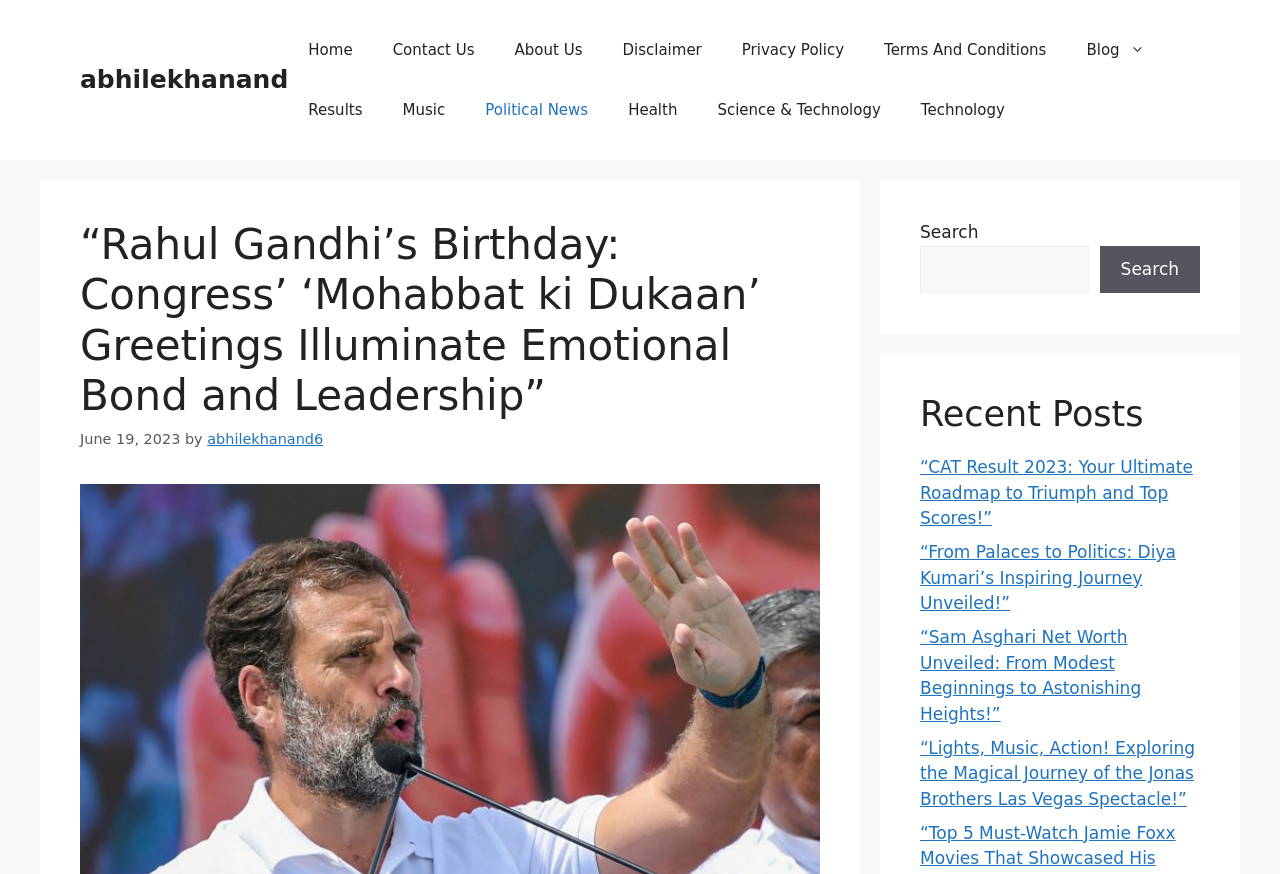Find the bounding box coordinates for the area you need to click to carry out the instruction: "read about our culture". The coordinates should be four float numbers between 0 and 1, indicated as [left, top, right, bottom].

None